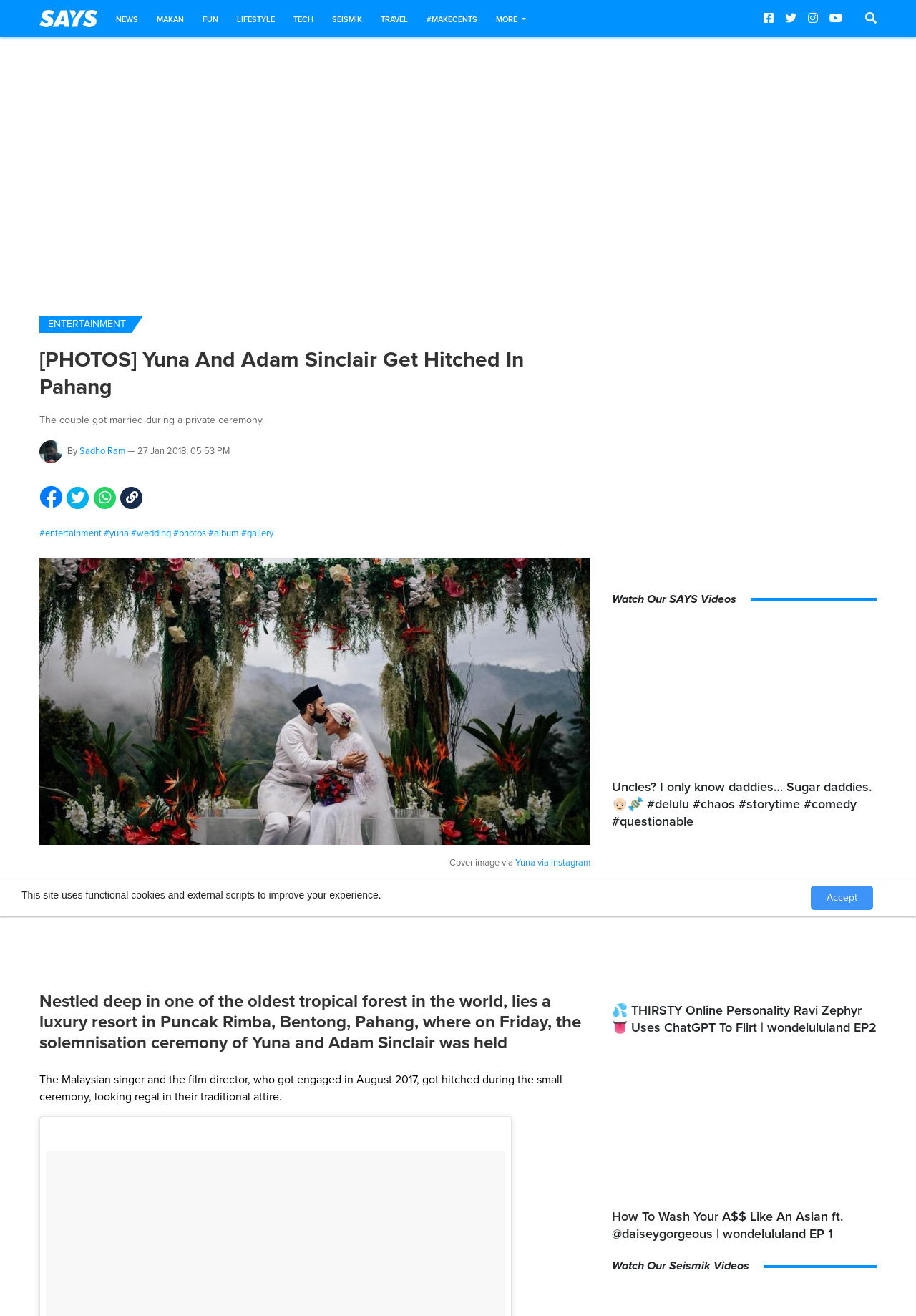Provide a single word or phrase to answer the given question: 
What is the date of the article?

27 Jan 2018